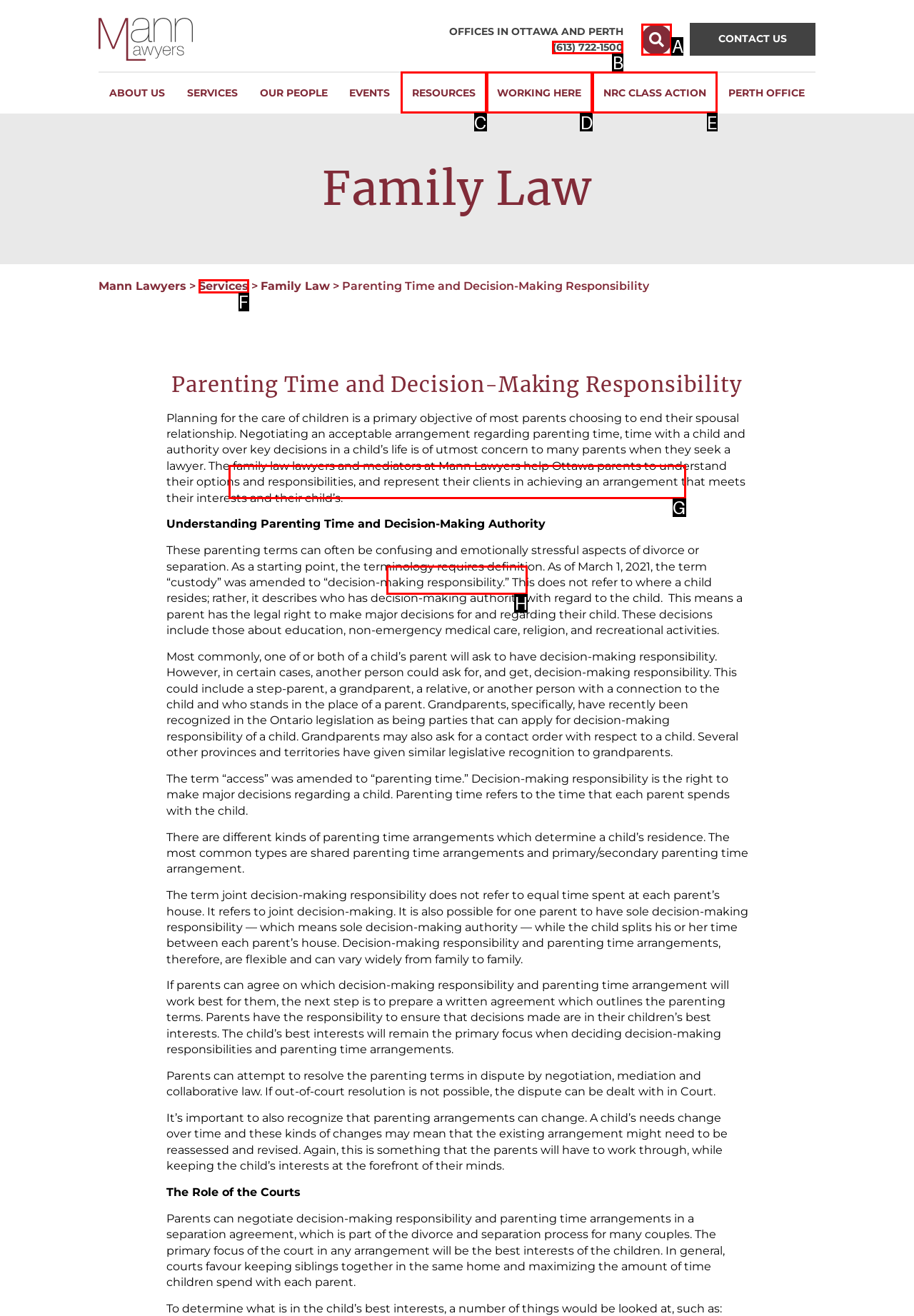Tell me which letter corresponds to the UI element that should be clicked to fulfill this instruction: Search for something
Answer using the letter of the chosen option directly.

A